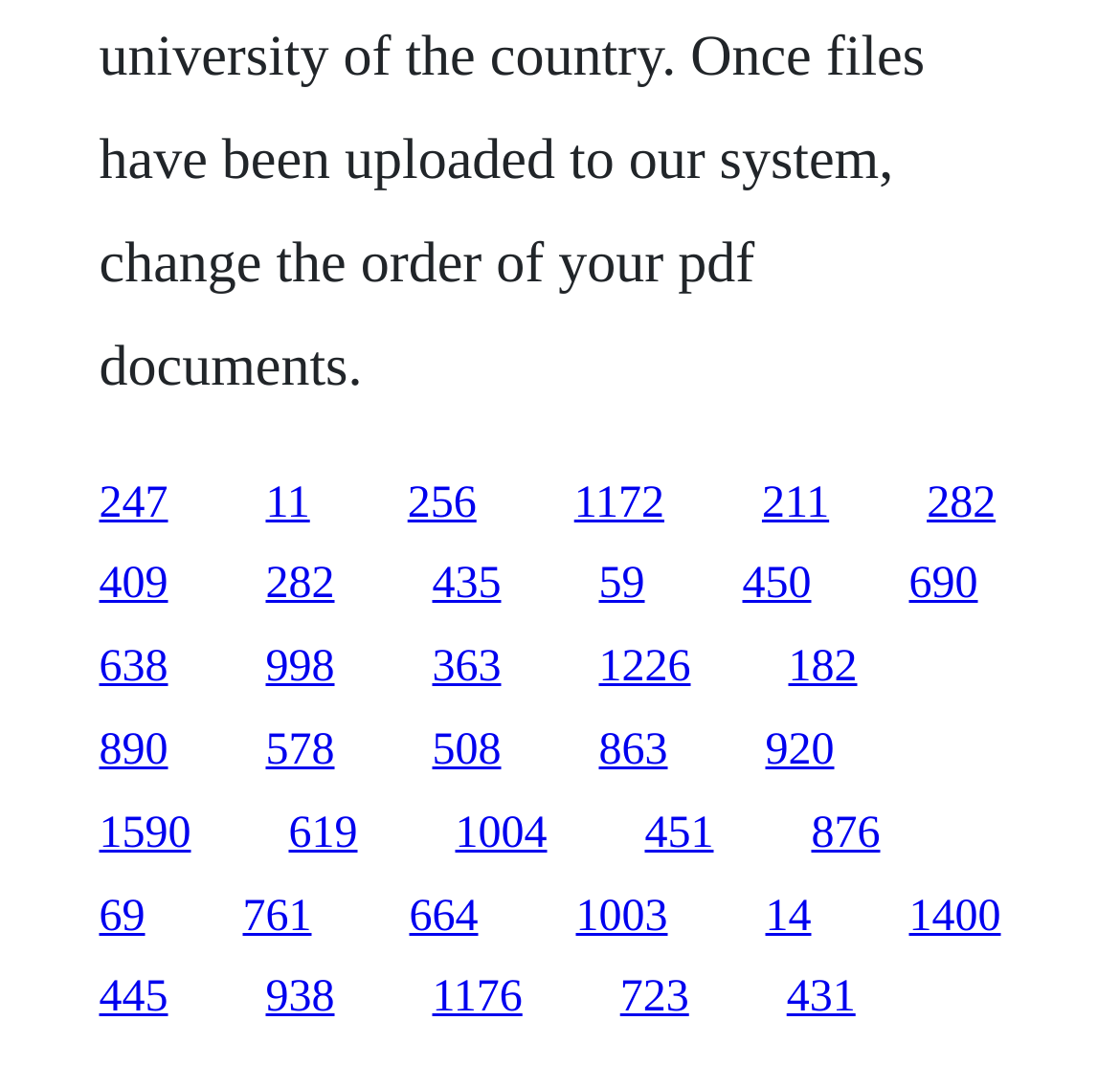Are there any links on the same horizontal level as the link '1172'?
We need a detailed and exhaustive answer to the question. Please elaborate.

I checked the x1 and x2 coordinates of the link '1172' and found that there are other links with similar x1 and x2 values, indicating that they are on the same horizontal level.